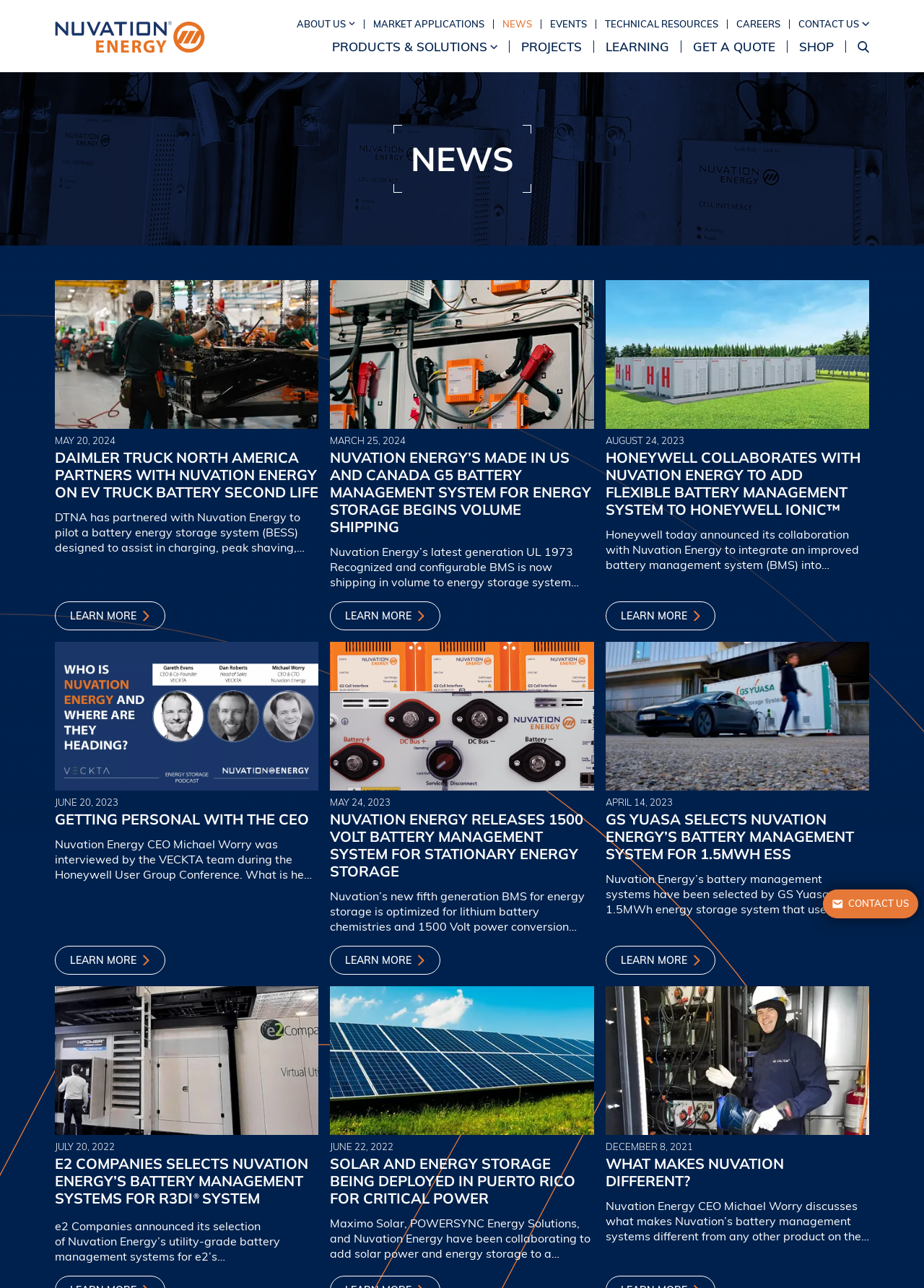Please specify the bounding box coordinates in the format (top-left x, top-left y, bottom-right x, bottom-right y), with all values as floating point numbers between 0 and 1. Identify the bounding box of the UI element described by: parent_node: Search placeholder="Search..." title="Search"

[0.344, 0.024, 0.625, 0.046]